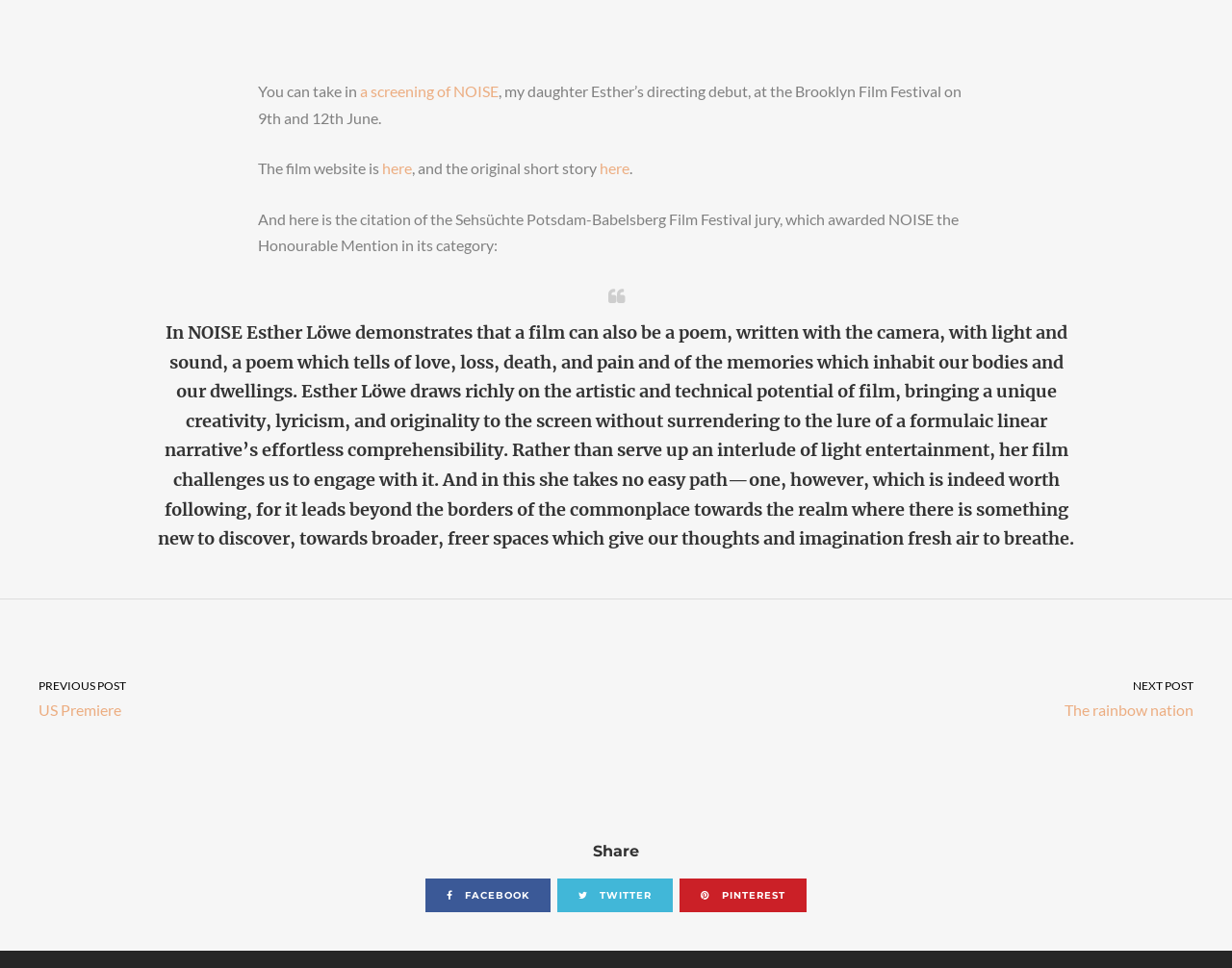Based on the element description: "Next post The rainbow nation", identify the UI element and provide its bounding box coordinates. Use four float numbers between 0 and 1, [left, top, right, bottom].

[0.5, 0.619, 1.0, 0.826]